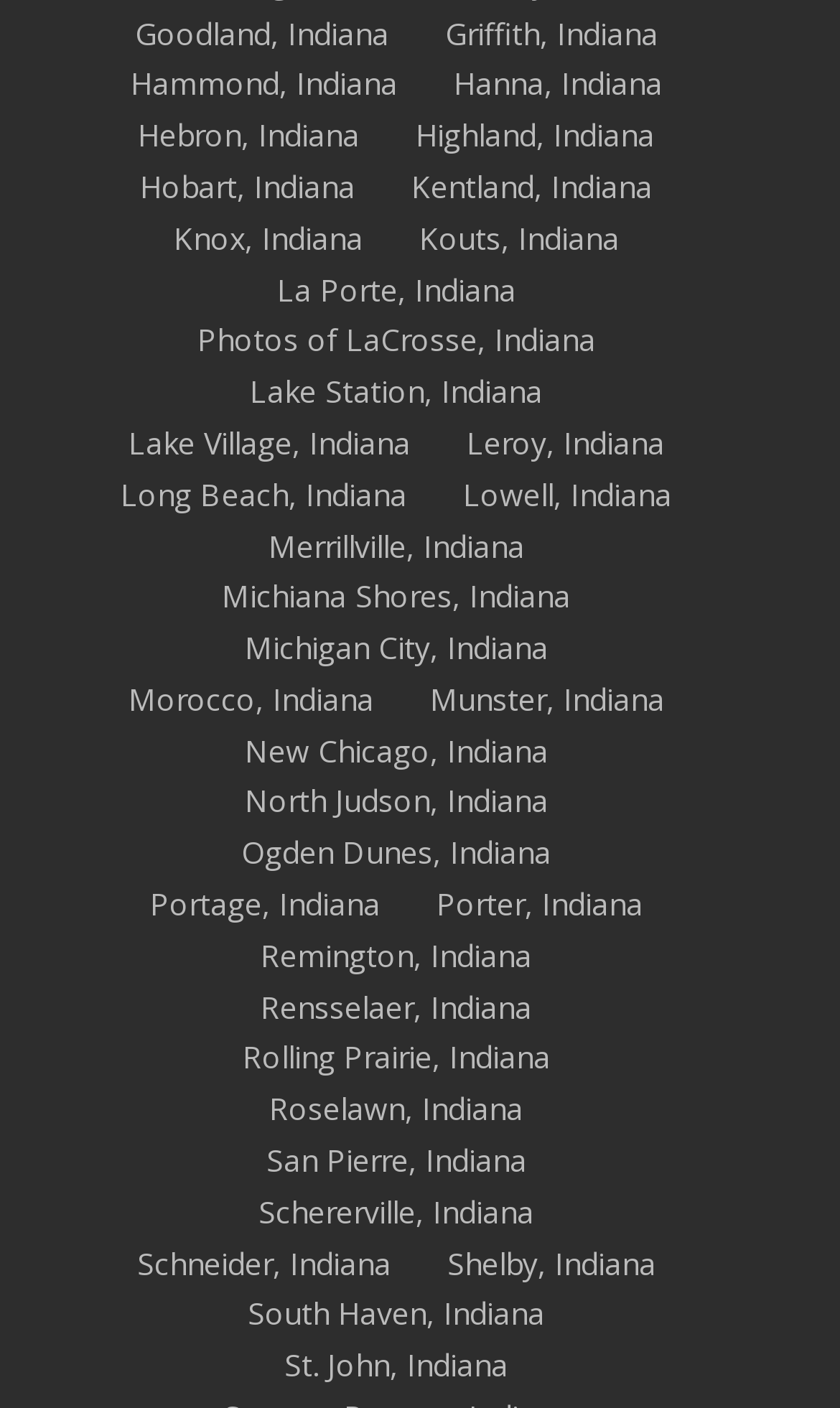Identify the bounding box coordinates of the element that should be clicked to fulfill this task: "learn about La Porte, Indiana". The coordinates should be provided as four float numbers between 0 and 1, i.e., [left, top, right, bottom].

[0.329, 0.19, 0.614, 0.22]